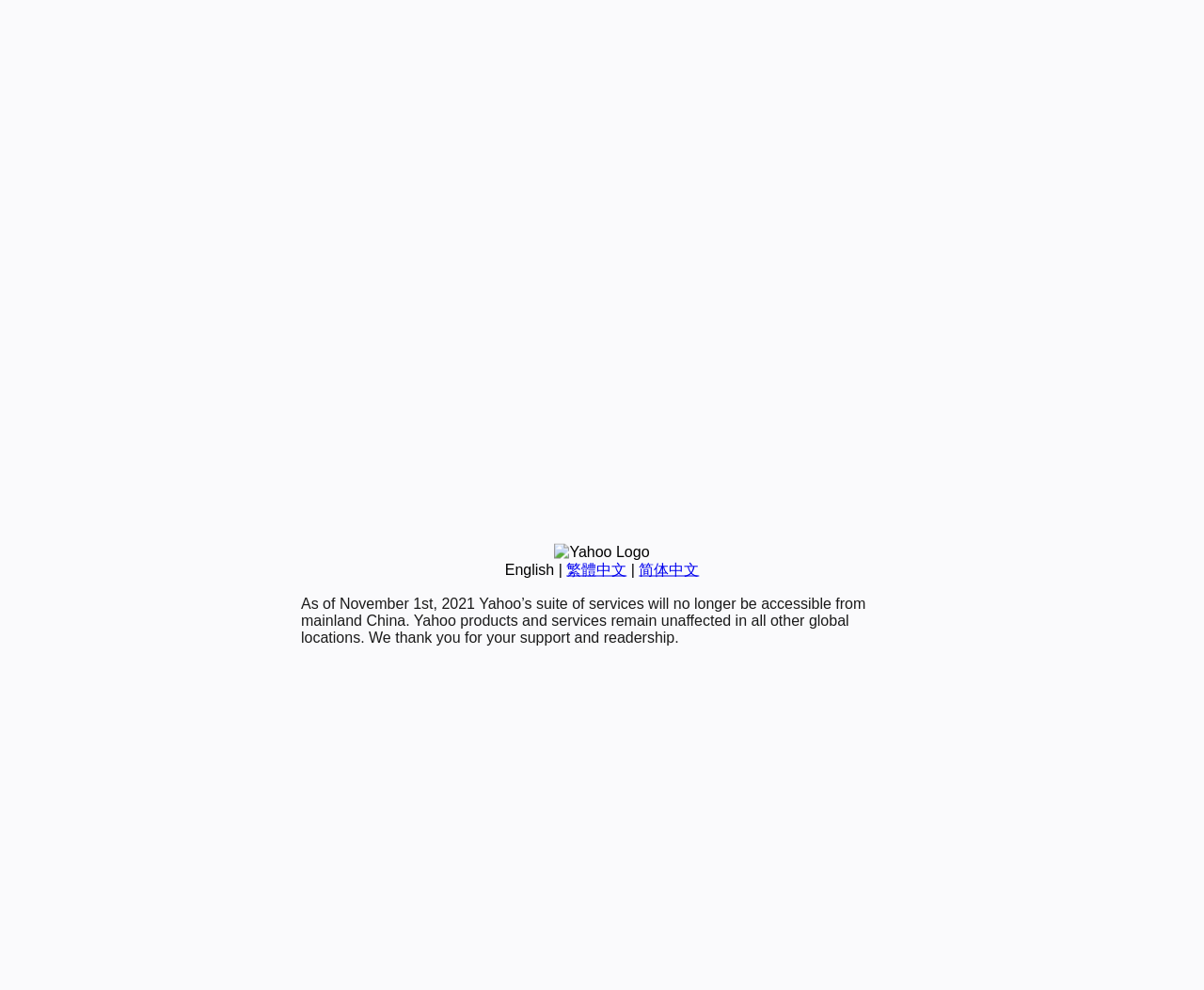Based on the provided description, "简体中文", find the bounding box of the corresponding UI element in the screenshot.

[0.531, 0.567, 0.581, 0.583]